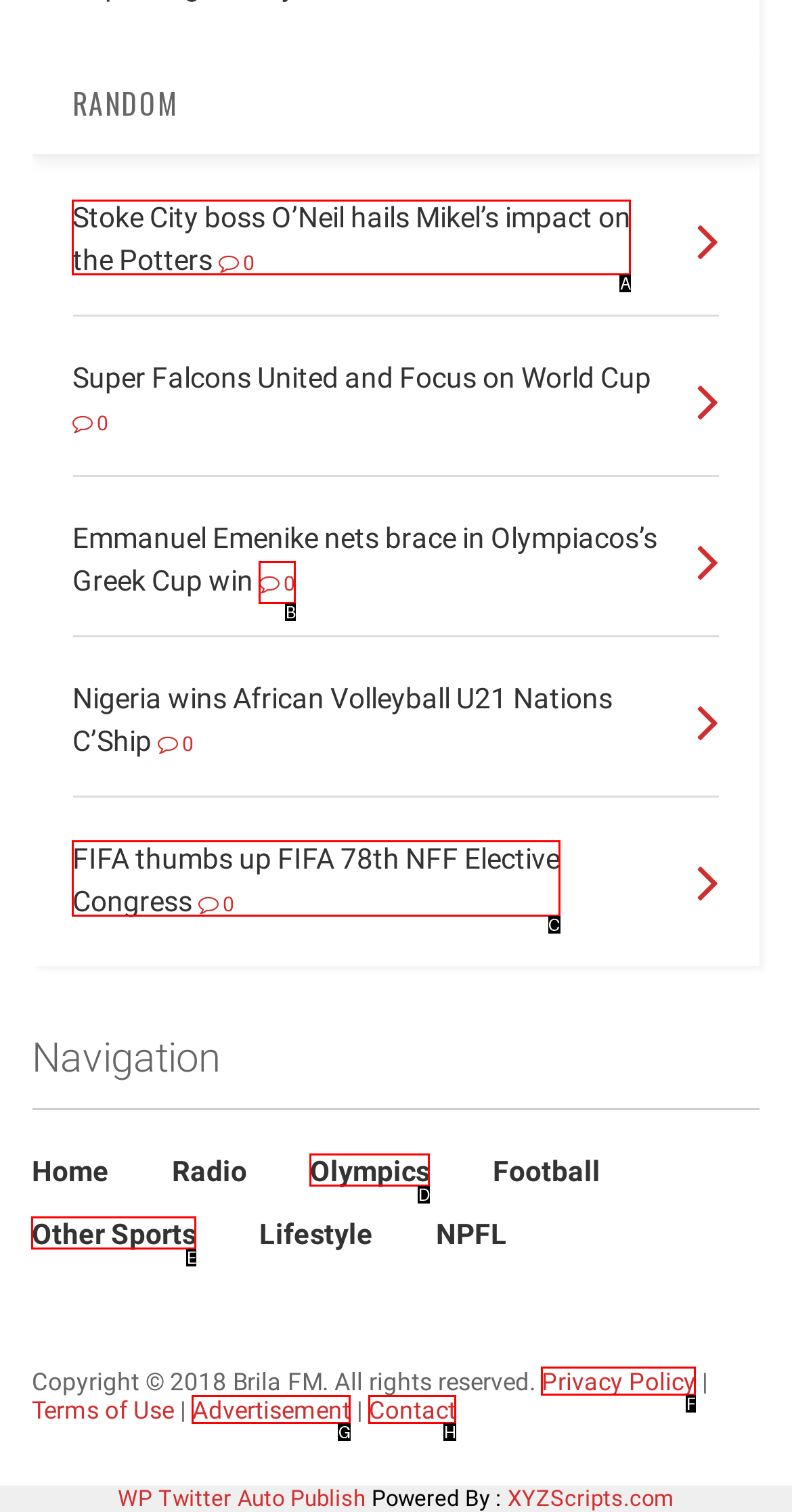Choose the UI element to click on to achieve this task: View FIFA thumbs up FIFA 78th NFF Elective Congress. Reply with the letter representing the selected element.

C